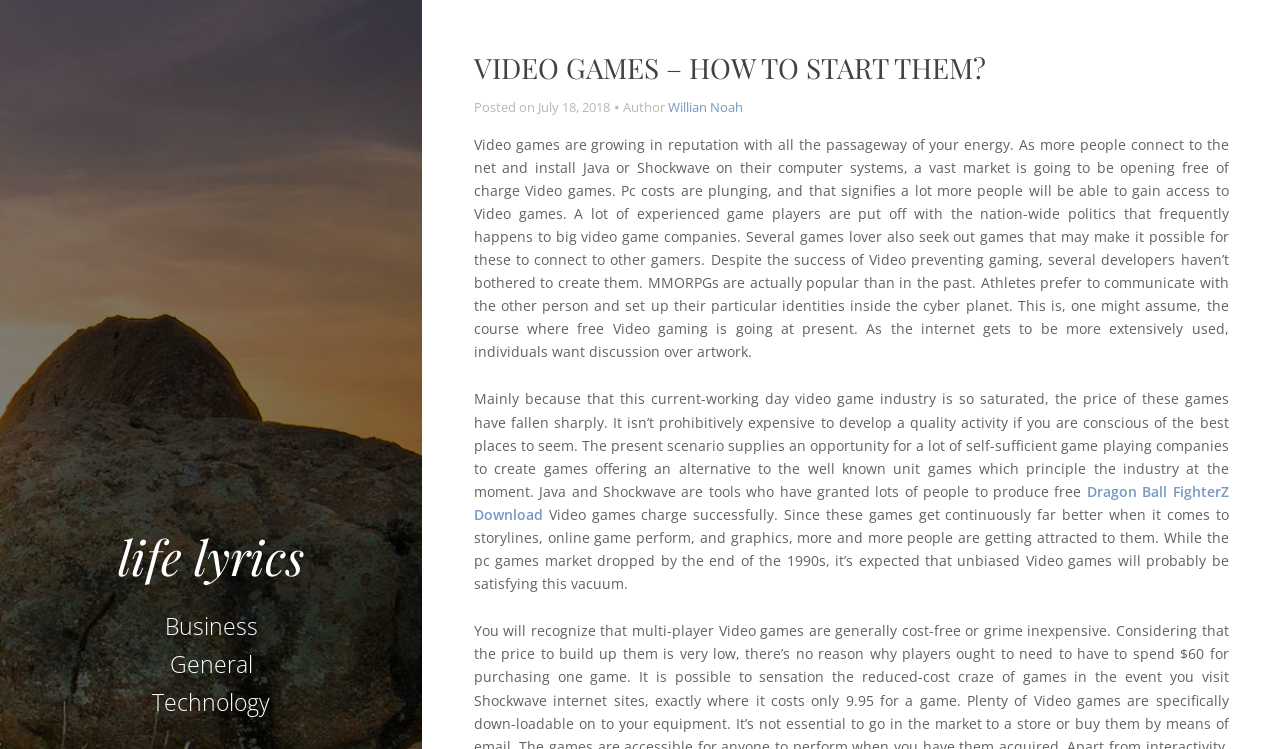Using the given element description, provide the bounding box coordinates (top-left x, top-left y, bottom-right x, bottom-right y) for the corresponding UI element in the screenshot: life lyrics

[0.092, 0.699, 0.238, 0.785]